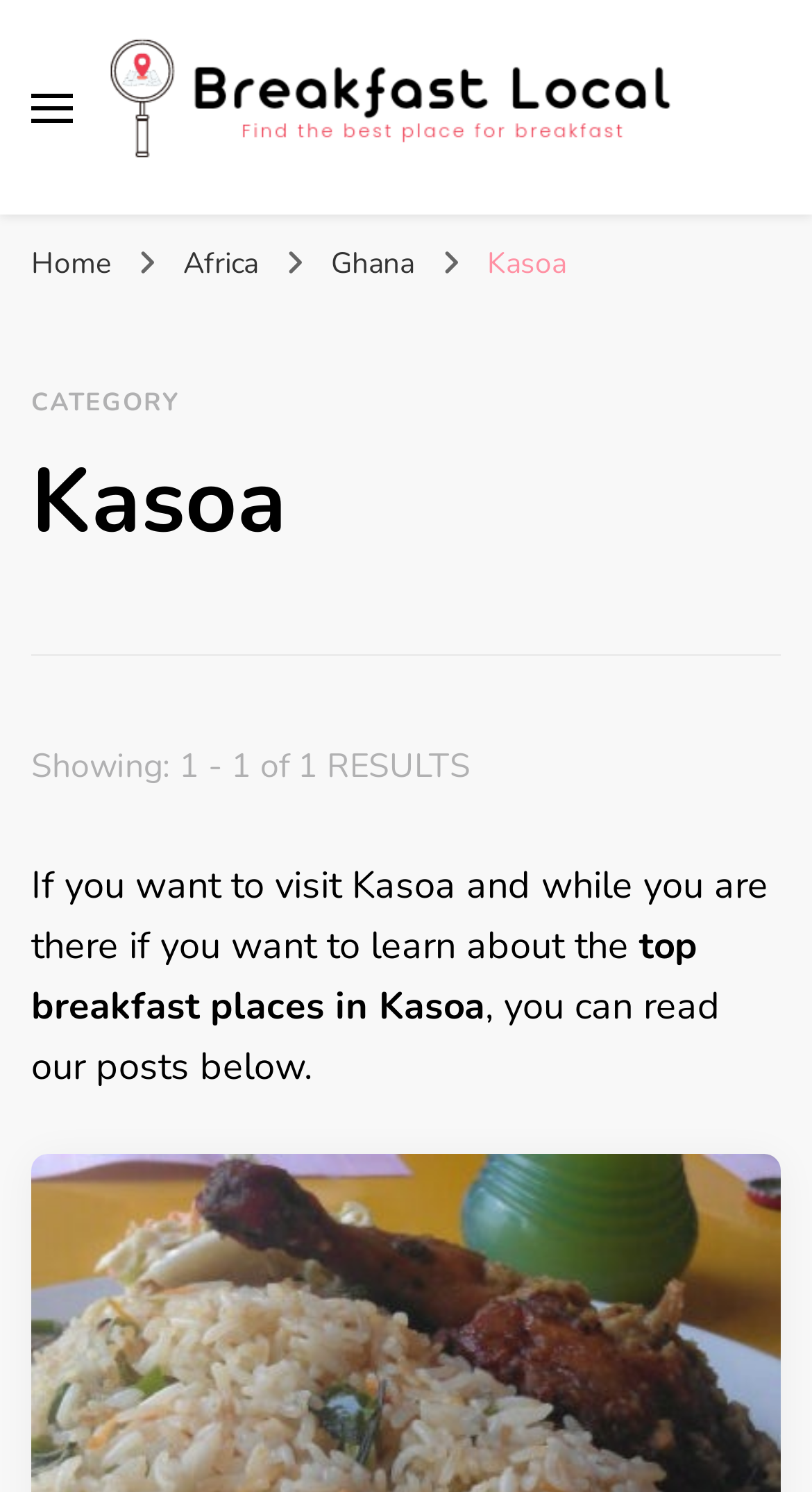How many results are shown?
Examine the image and provide an in-depth answer to the question.

The answer can be found in the text 'Showing: 1 - 1 of 1 RESULTS' which indicates that only one result is shown.